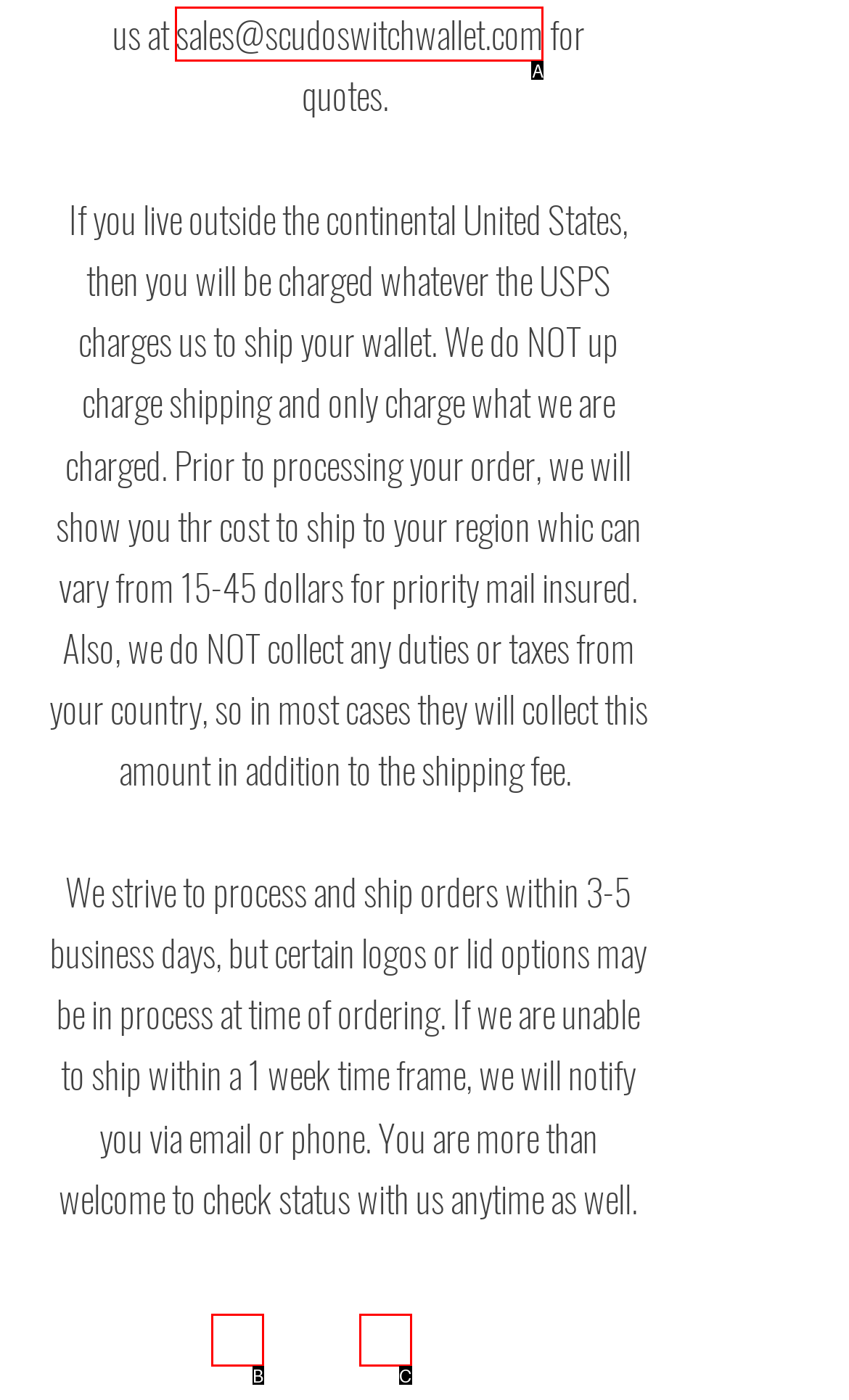Identify the HTML element that corresponds to the following description: 19golfclub@gmail.com. Provide the letter of the correct option from the presented choices.

None